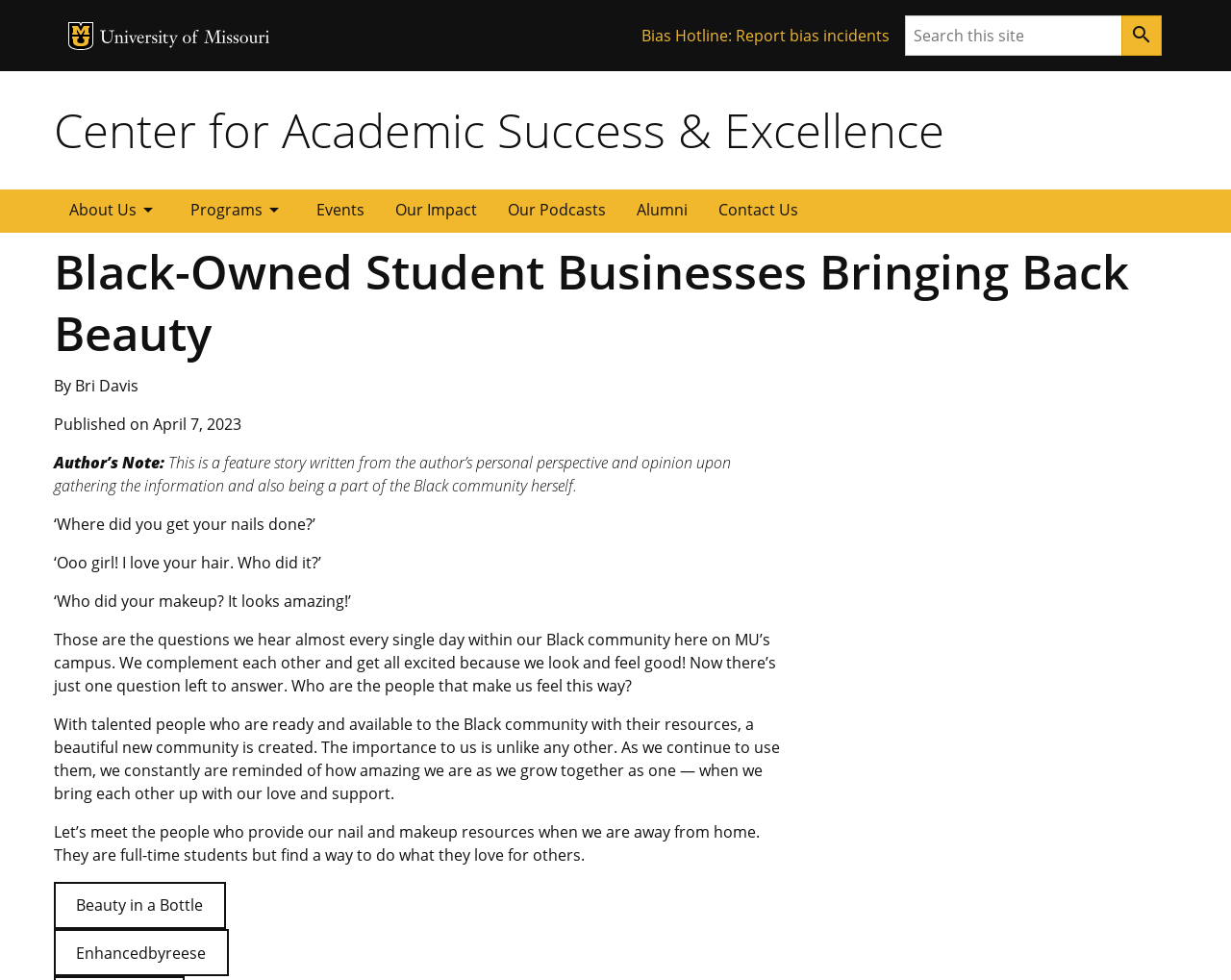Indicate the bounding box coordinates of the element that needs to be clicked to satisfy the following instruction: "Search for something". The coordinates should be four float numbers between 0 and 1, i.e., [left, top, right, bottom].

[0.735, 0.016, 0.912, 0.057]